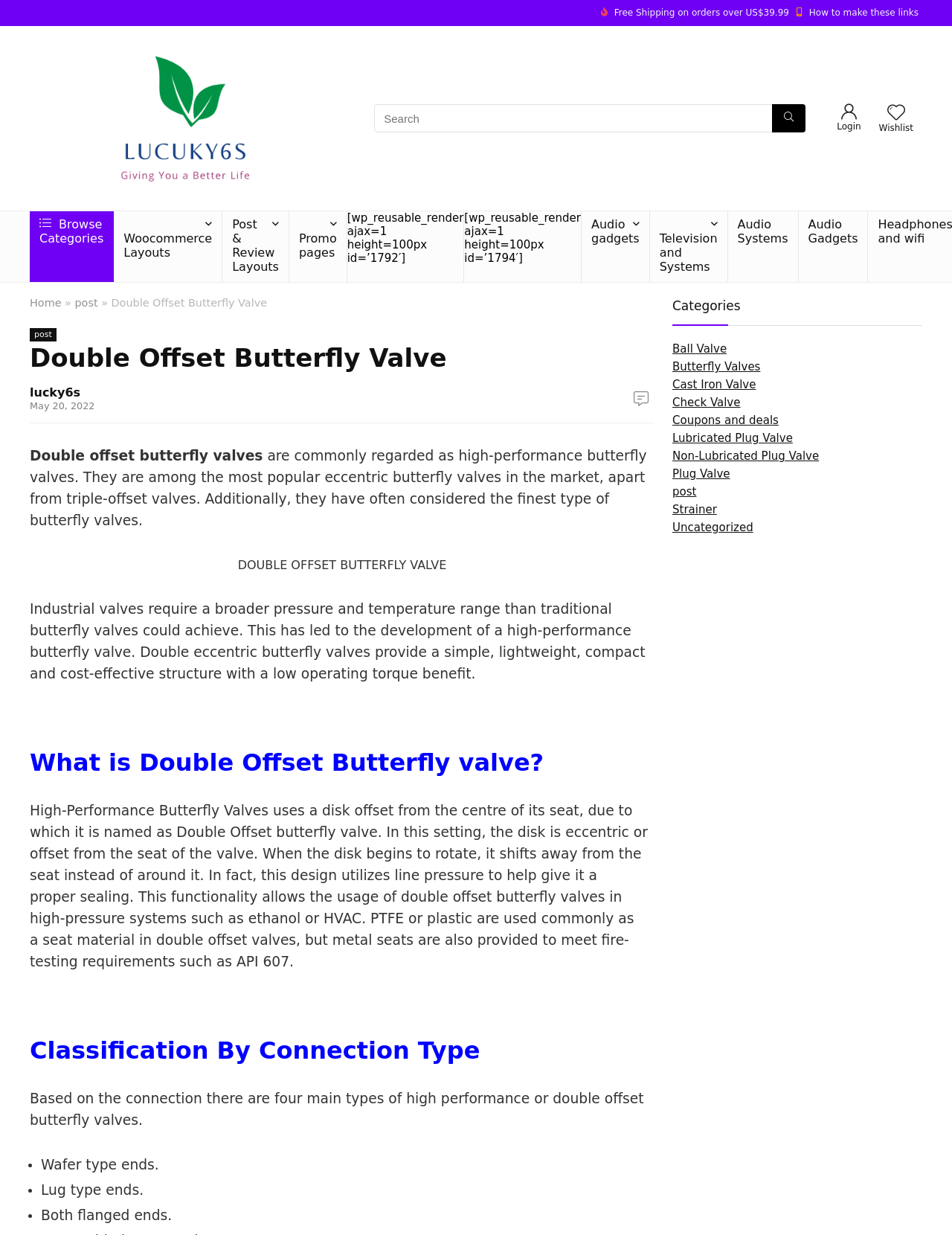Extract the primary header of the webpage and generate its text.

Double Offset Butterfly Valve